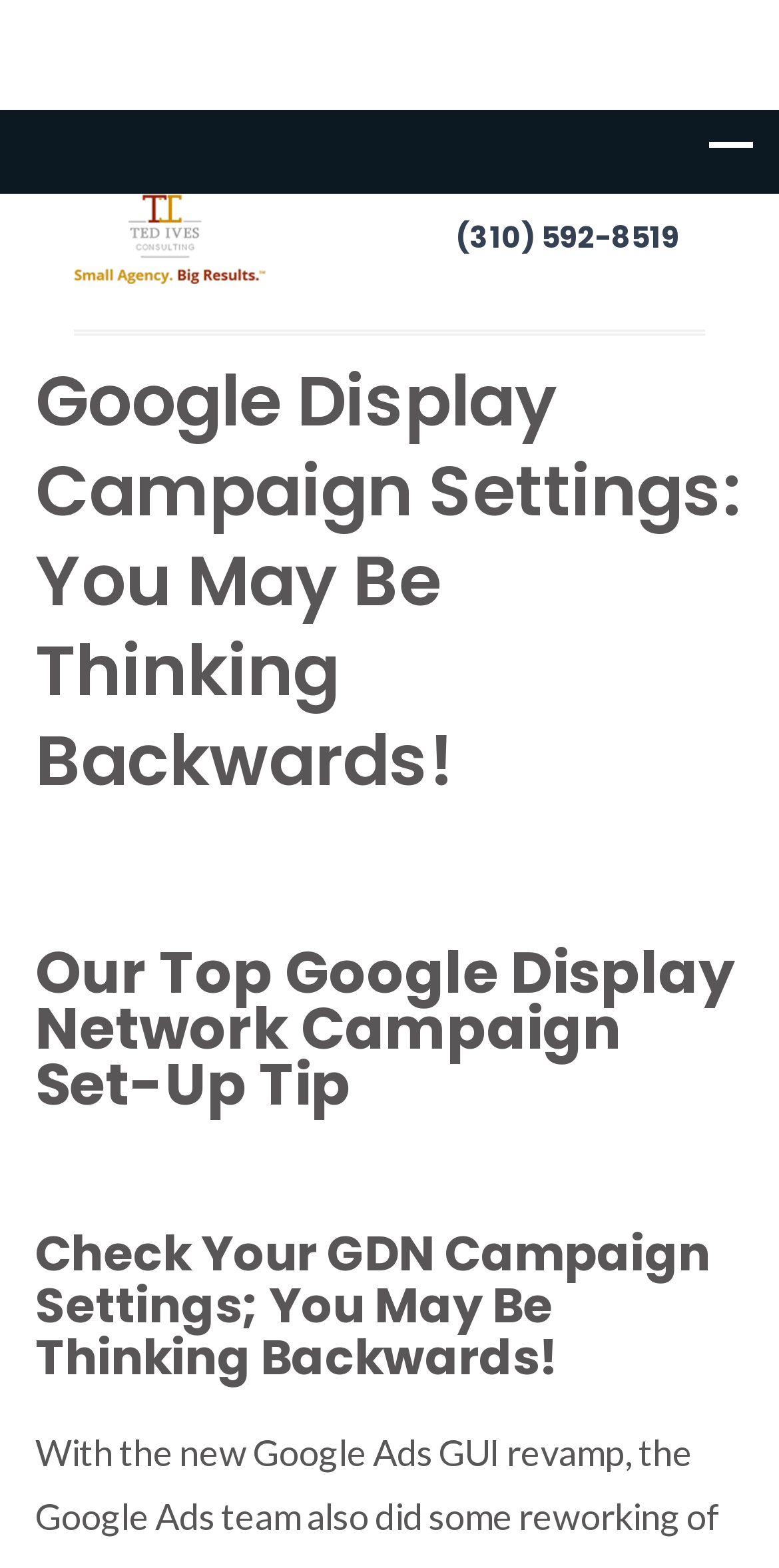How many headings are on the webpage?
Give a single word or phrase answer based on the content of the image.

3